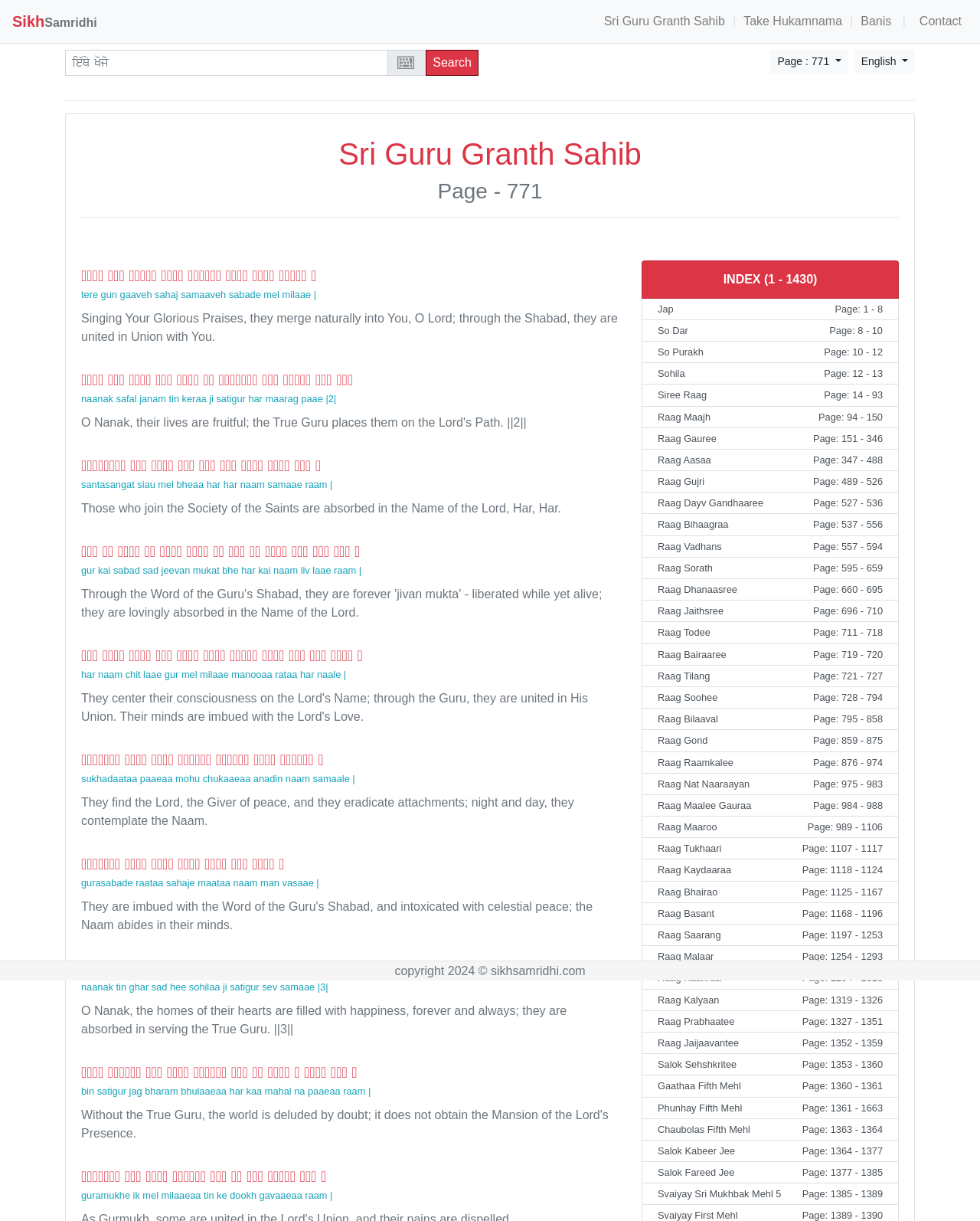Extract the bounding box coordinates for the HTML element that matches this description: "Search". The coordinates should be four float numbers between 0 and 1, i.e., [left, top, right, bottom].

[0.435, 0.041, 0.488, 0.062]